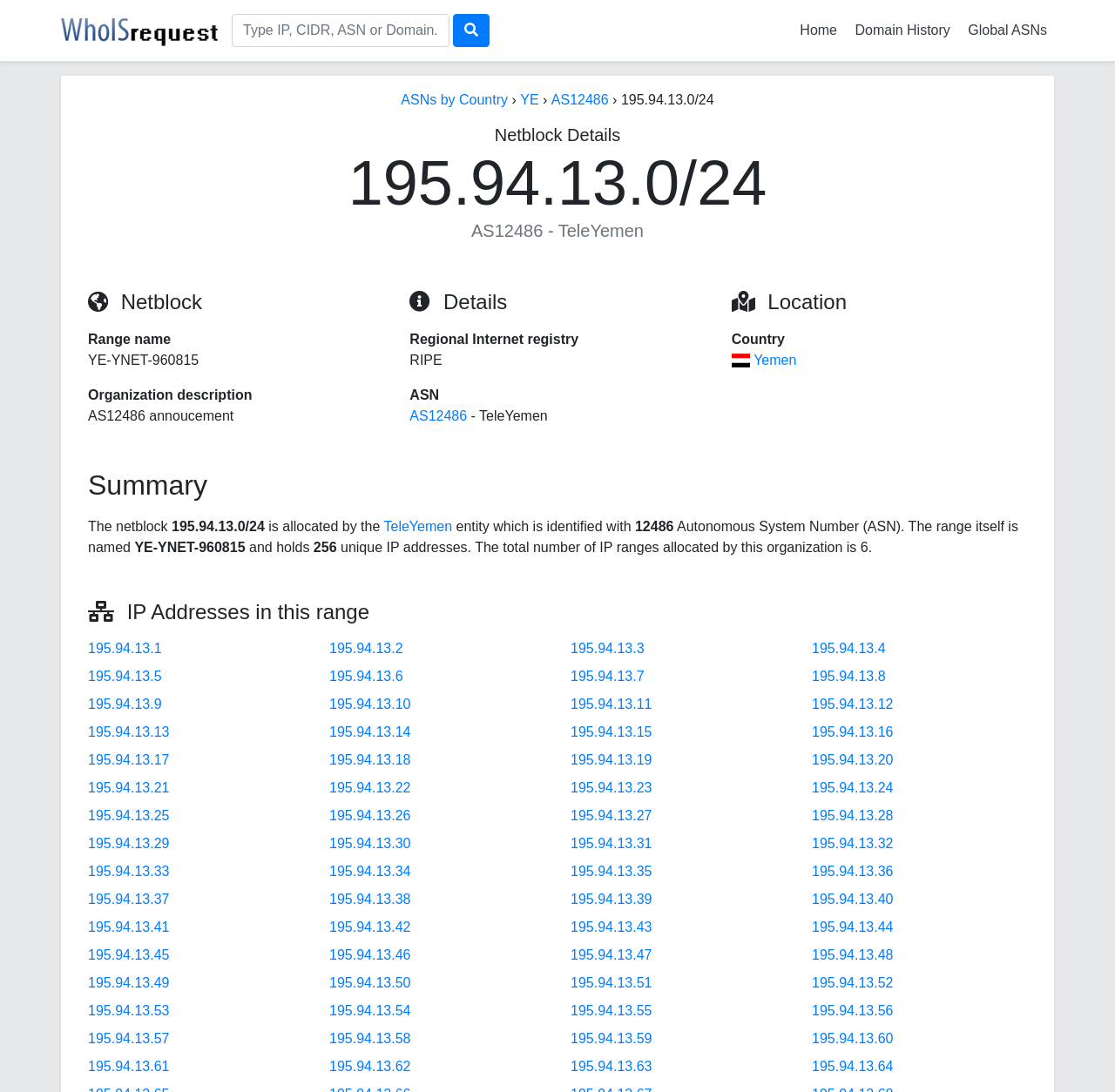Find the bounding box coordinates for the HTML element described in this sentence: "ASNs by Country". Provide the coordinates as four float numbers between 0 and 1, in the format [left, top, right, bottom].

[0.36, 0.085, 0.456, 0.098]